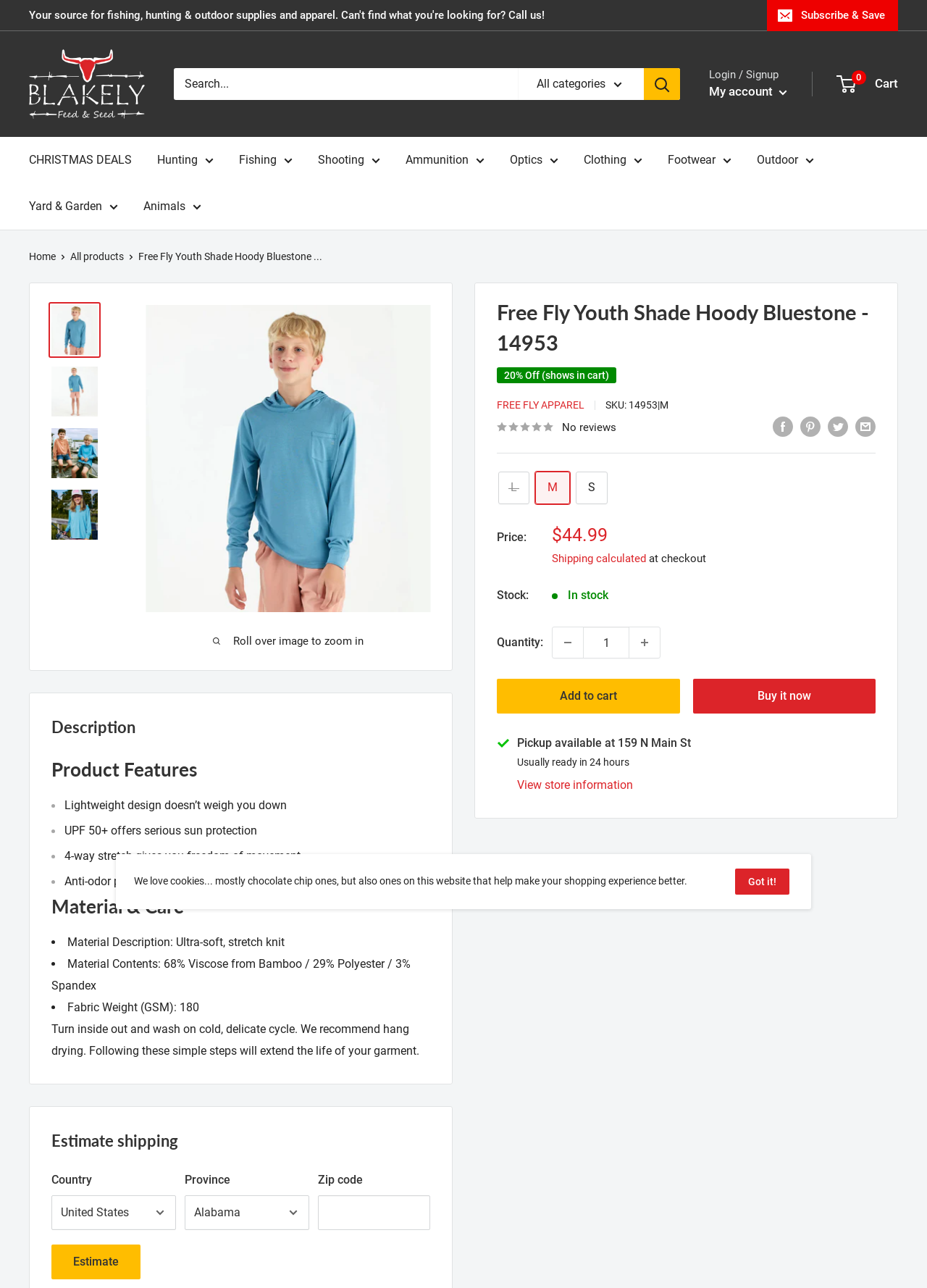What is the stock status of the product?
Please provide a comprehensive answer to the question based on the webpage screenshot.

I found the answer by looking at the LayoutTableCell element with the text 'In stock' which is likely to be the stock status of the product.